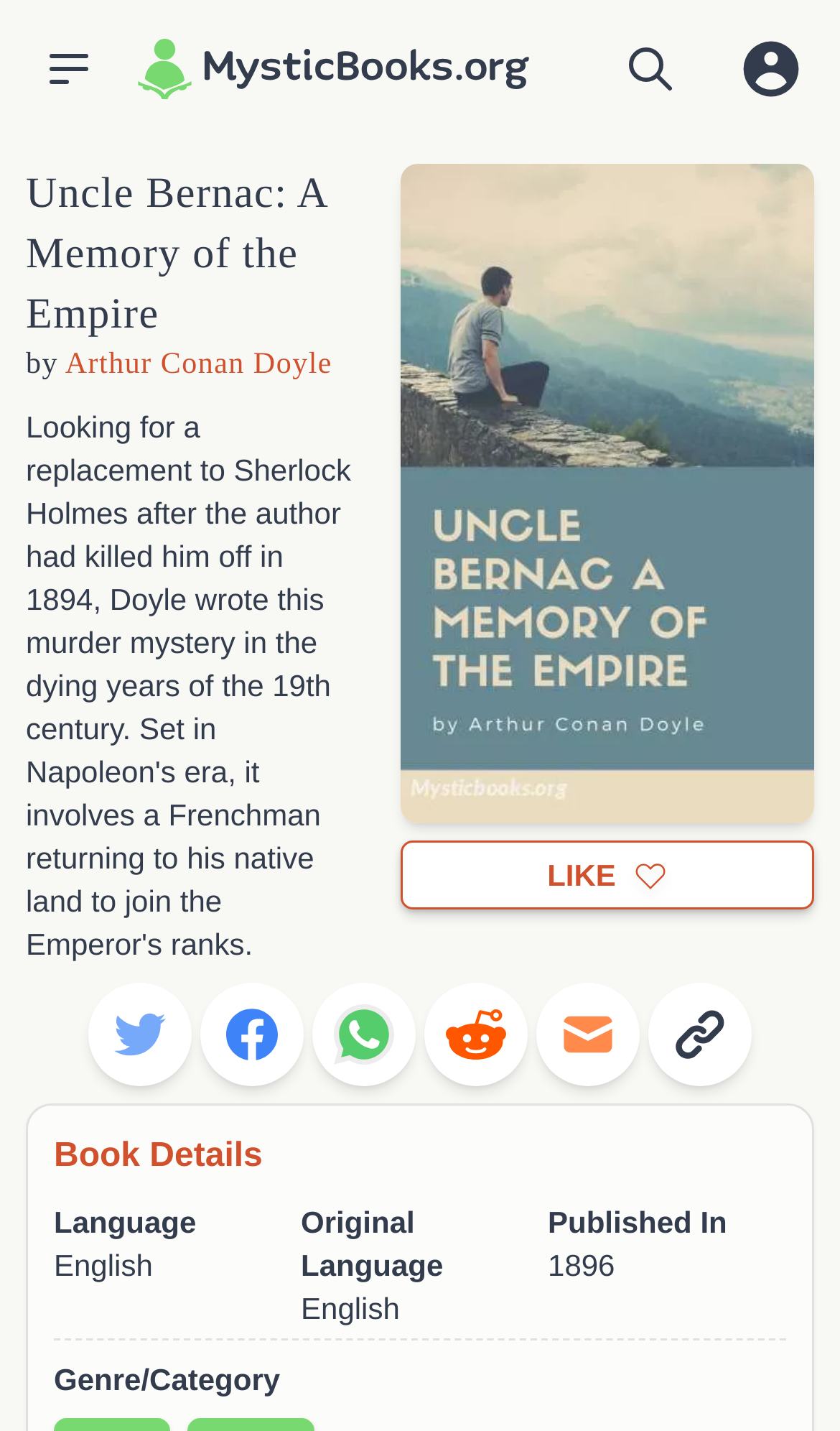Identify the bounding box coordinates of the clickable region necessary to fulfill the following instruction: "View book details". The bounding box coordinates should be four float numbers between 0 and 1, i.e., [left, top, right, bottom].

[0.064, 0.791, 0.936, 0.827]